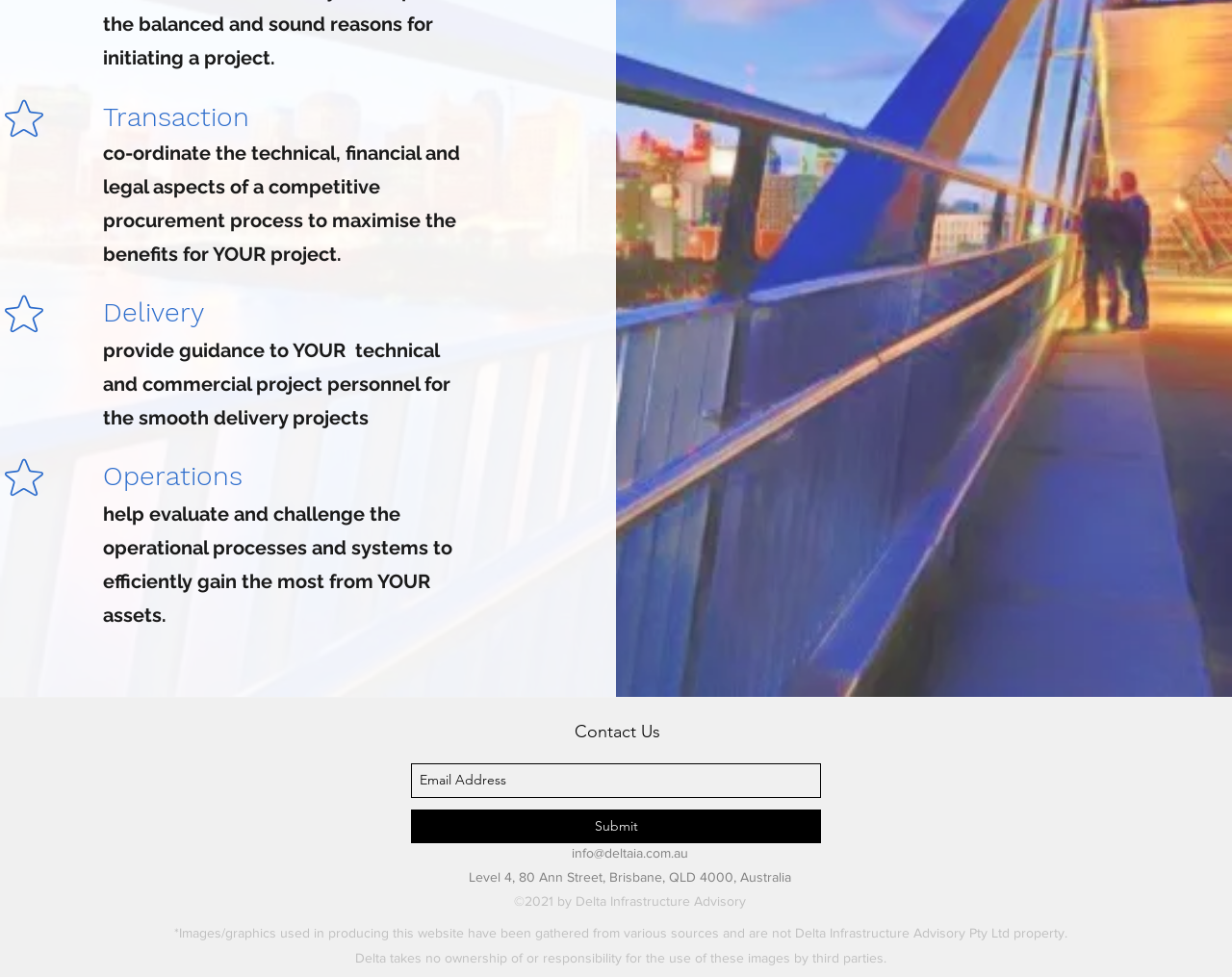Give a succinct answer to this question in a single word or phrase: 
What is the purpose of the company's procurement process?

To maximise benefits for the project